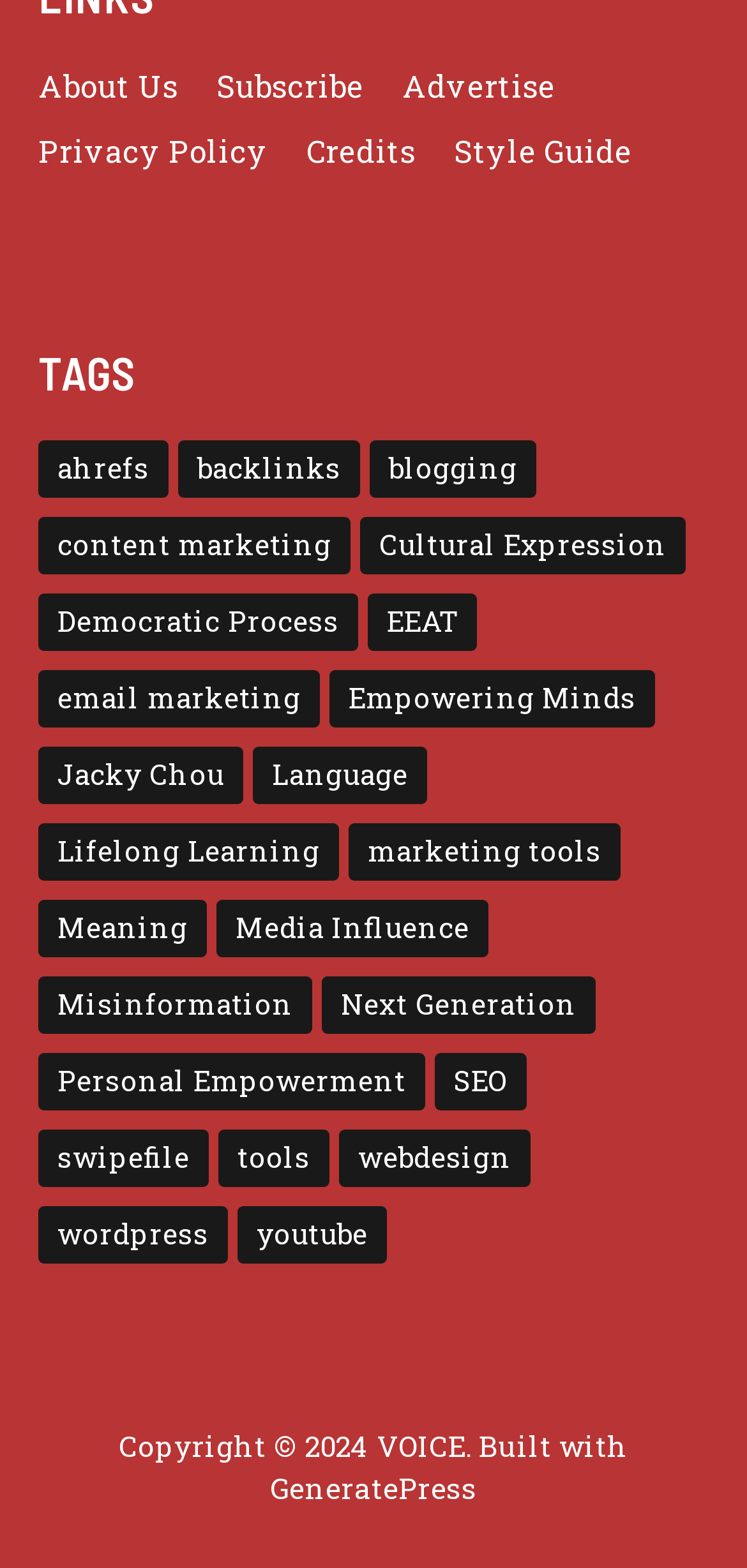Please find the bounding box coordinates of the element that needs to be clicked to perform the following instruction: "Open Facebook". The bounding box coordinates should be four float numbers between 0 and 1, represented as [left, top, right, bottom].

None